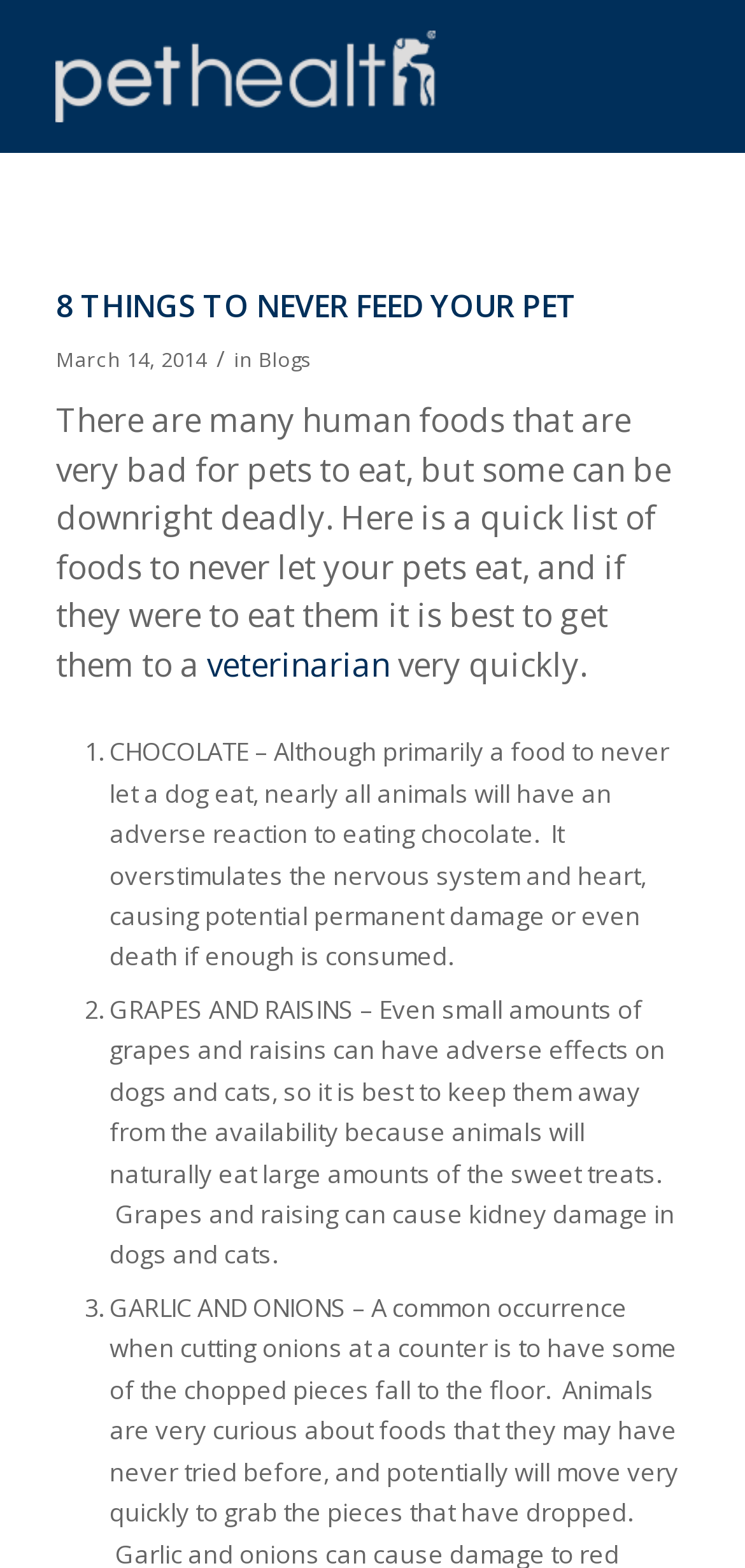What should you do if your pet eats something it shouldn't?
Look at the screenshot and respond with a single word or phrase.

Get them to a veterinarian quickly